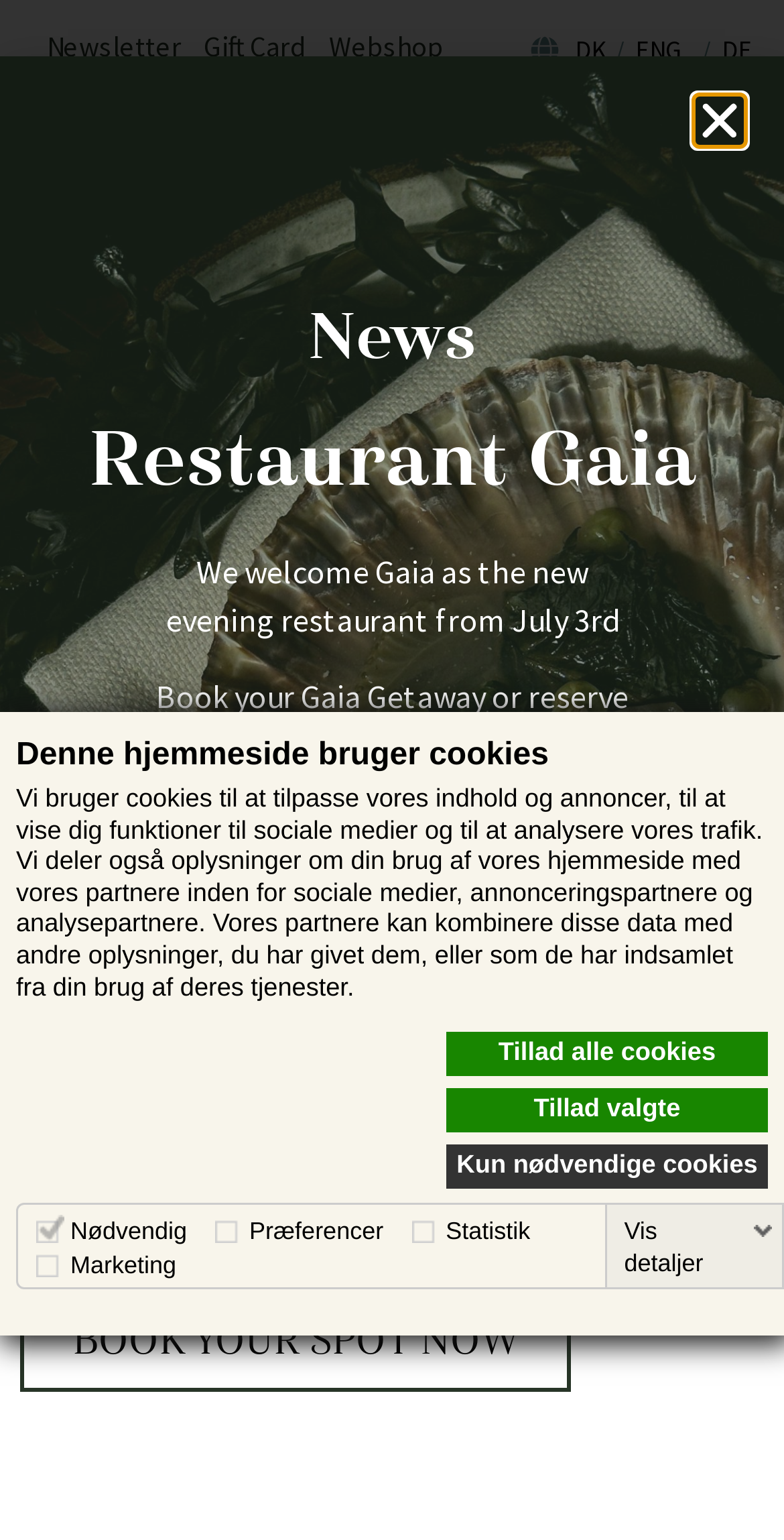Show the bounding box coordinates of the region that should be clicked to follow the instruction: "Check the post details."

None